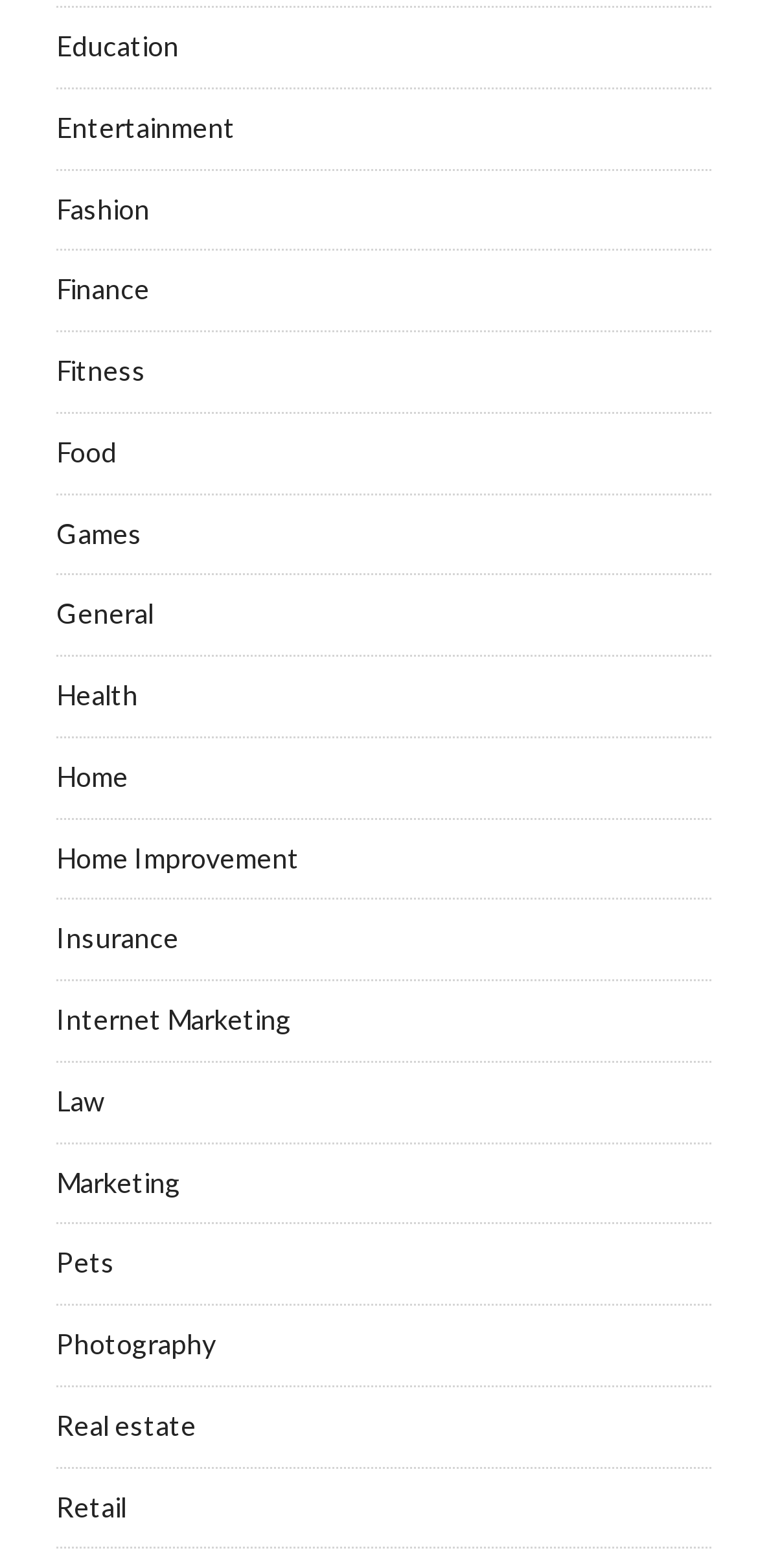Use a single word or phrase to answer the question:
Is there a category for Sports?

No